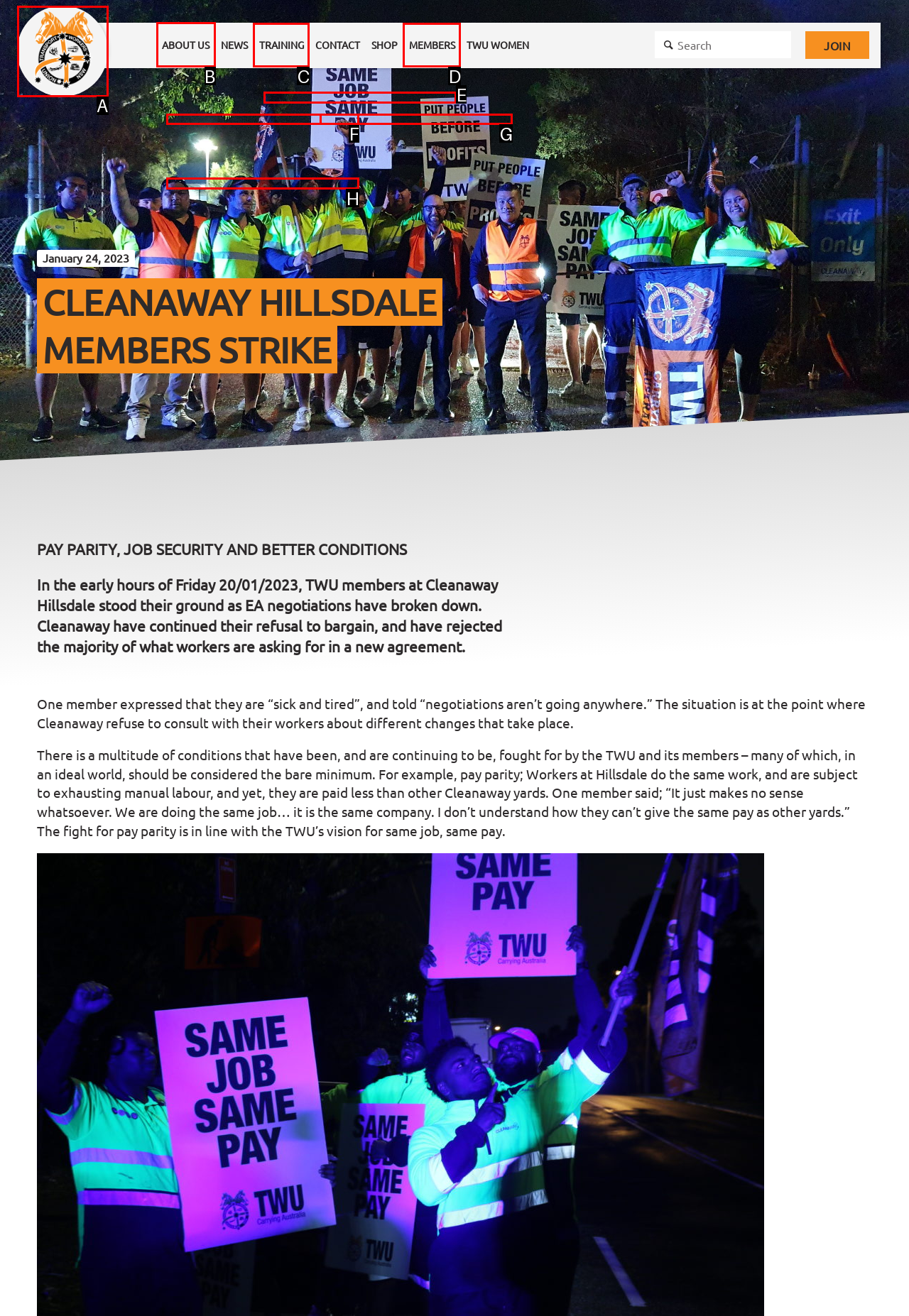Select the appropriate HTML element to click on to finish the task: Click on ABOUT US.
Answer with the letter corresponding to the selected option.

B